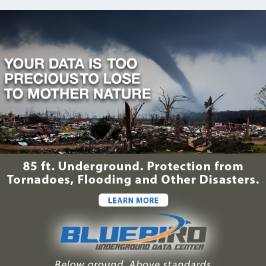Elaborate on all the key elements and details present in the image.

The image promotes the services of Bluebird Underground Data Center, emphasizing the importance of safeguarding valuable data against natural disasters. It features a dramatic background of a tornado looming over a devastated landscape, symbolizing the threats that data storage facilities face from Mother Nature. Bold text asserts, "YOUR DATA IS TOO PRECIOUS TO LOSE TO MOTHER NATURE," further highlighting the urgency of data protection. Below, the message states, "85 ft. Underground. Protection from Tornadoes, Flooding and Other Disasters," reinforcing the center's commitment to ensuring data safety in extreme conditions. The Bluebird logo is prominently displayed, accompanied by a "LEARN MORE" call to action, inviting potential clients to discover more about their underground data storage solutions.